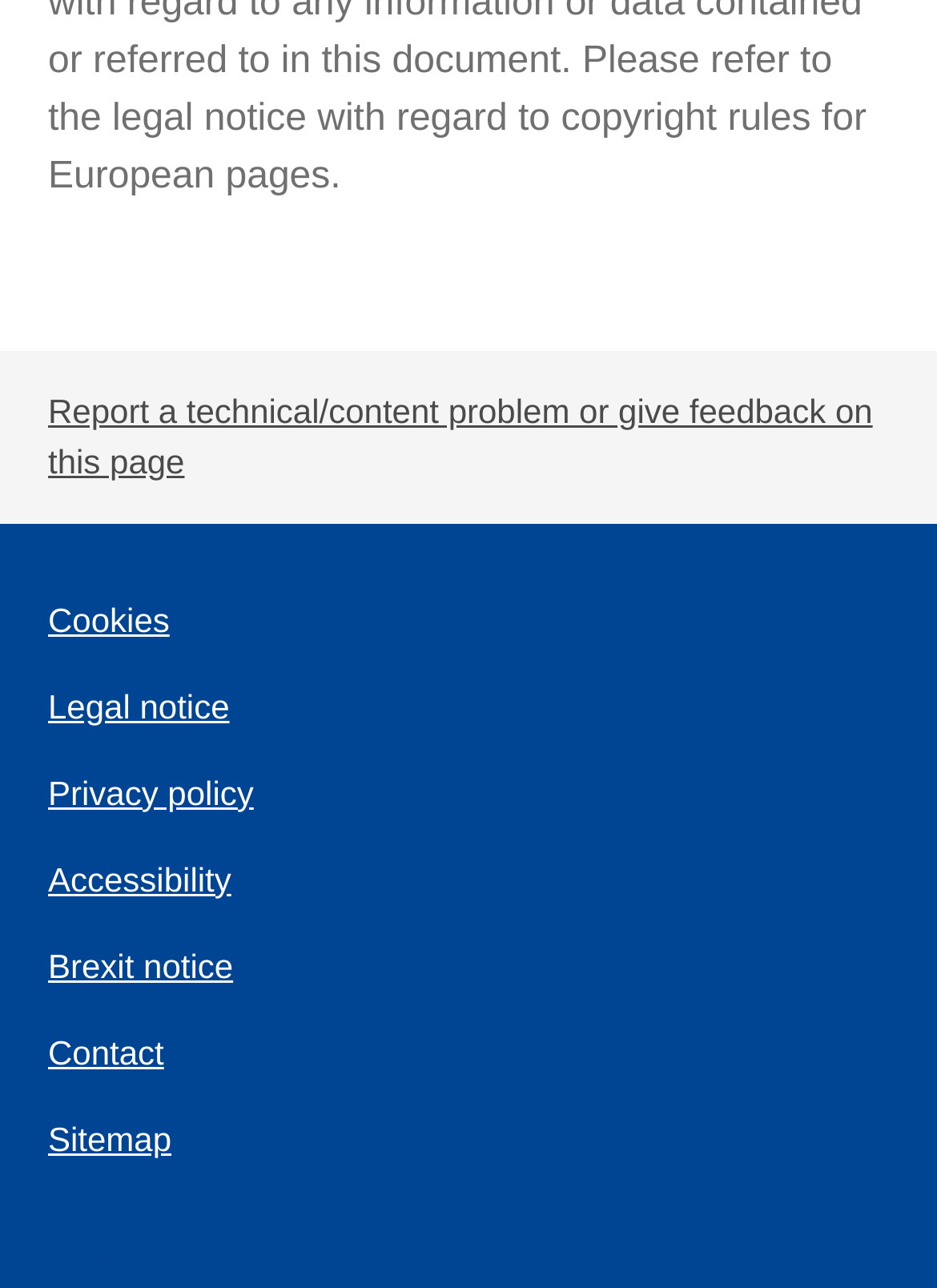Determine the bounding box coordinates for the element that should be clicked to follow this instruction: "Contact us". The coordinates should be given as four float numbers between 0 and 1, in the format [left, top, right, bottom].

[0.051, 0.802, 0.175, 0.832]